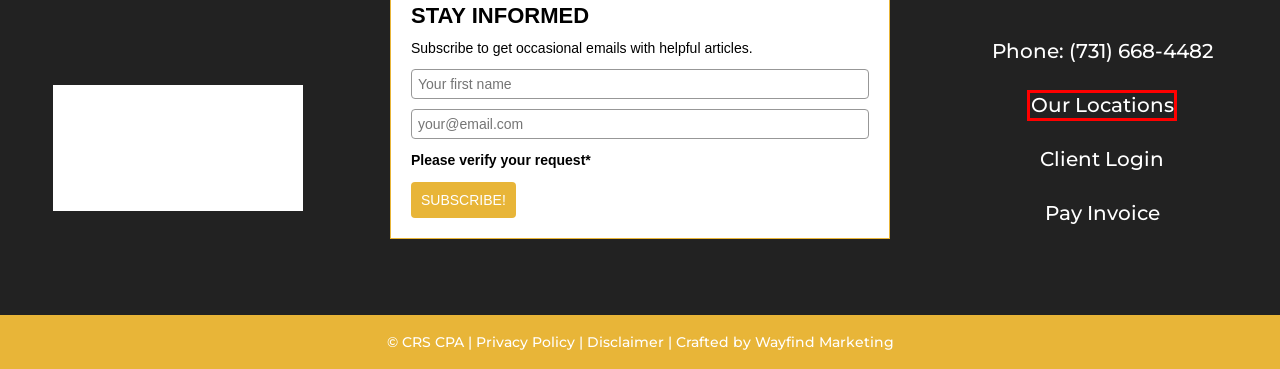A screenshot of a webpage is given, featuring a red bounding box around a UI element. Please choose the webpage description that best aligns with the new webpage after clicking the element in the bounding box. These are the descriptions:
A. Disclaimer - CRS CPAs
B. How to Prep For A Business Audit (And Streamline Your Company) - CRS CPAs
C. CFO Archives - CRS CPAs
D. Nonprofits Archives - CRS CPAs
E. Nonprofit Financial Statements Explained
F. Contact - CRS CPAs
G. Accounting Services in West Tennessee | Cowart Reese Sargent CPAs
H. The Minumum Acreage For Farm Tax Purposes & Other Tax Tips

G